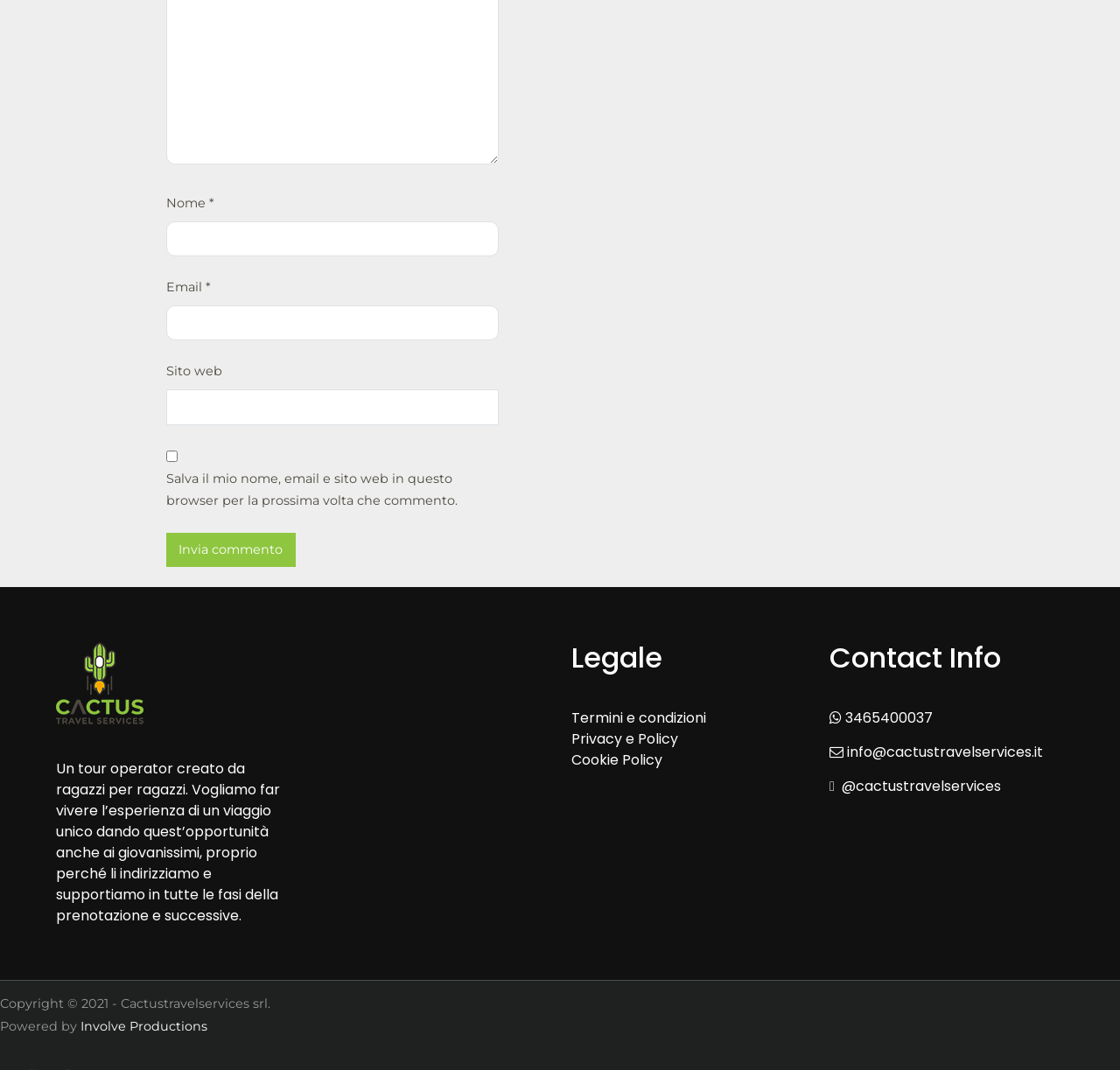How can you contact Cactustravelservices?
Please respond to the question with a detailed and thorough explanation.

The contact information section provides a phone number, email address, and social media handle, indicating that these are the ways to contact Cactustravelservices.